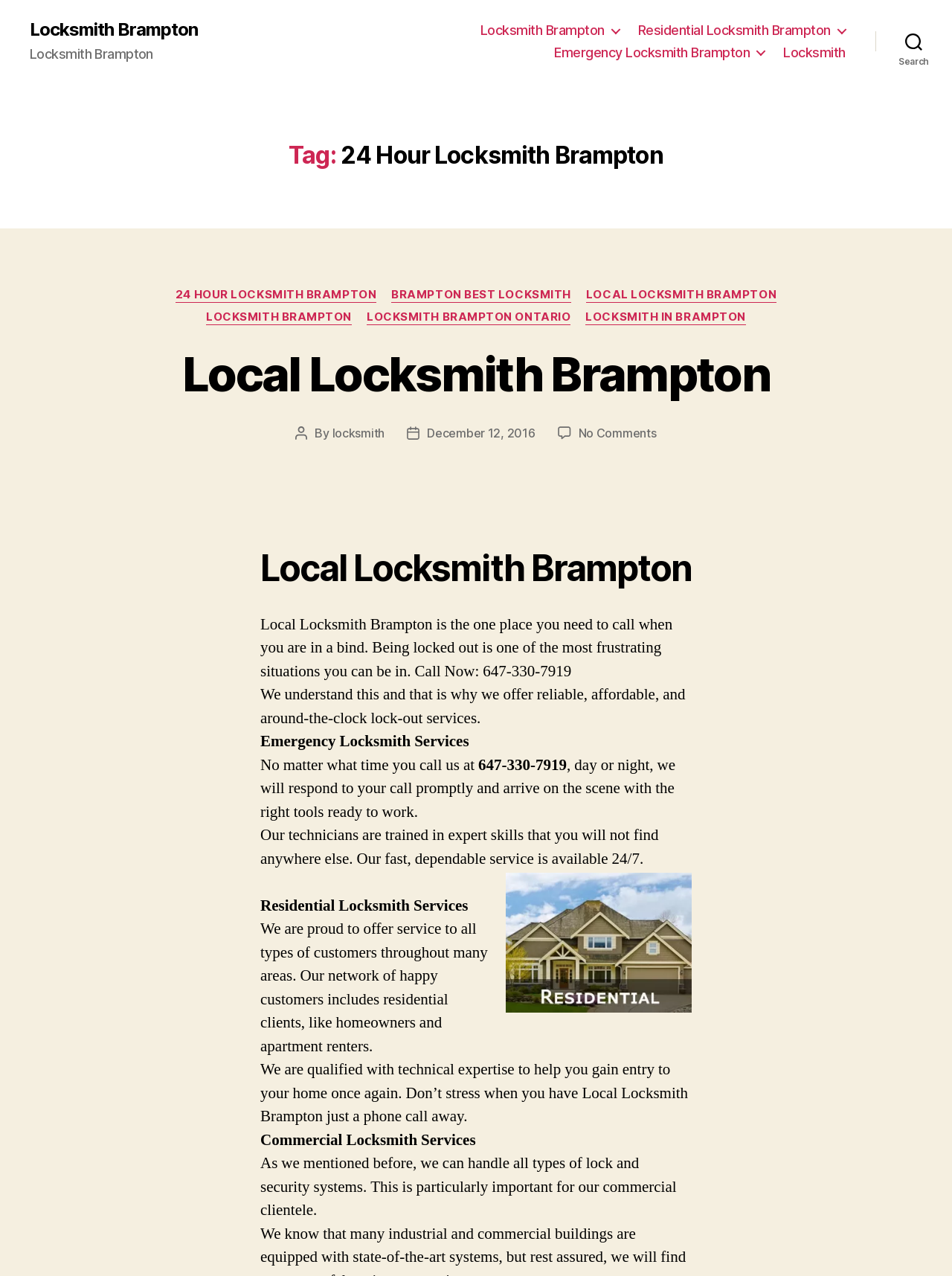Utilize the details in the image to give a detailed response to the question: What is the phone number to call for locksmith services?

I found the phone number by looking at the text content of the webpage, specifically in the section that talks about emergency locksmith services. The text mentions 'Call Now: 647-330-7919' which indicates that this is the phone number to call for locksmith services.